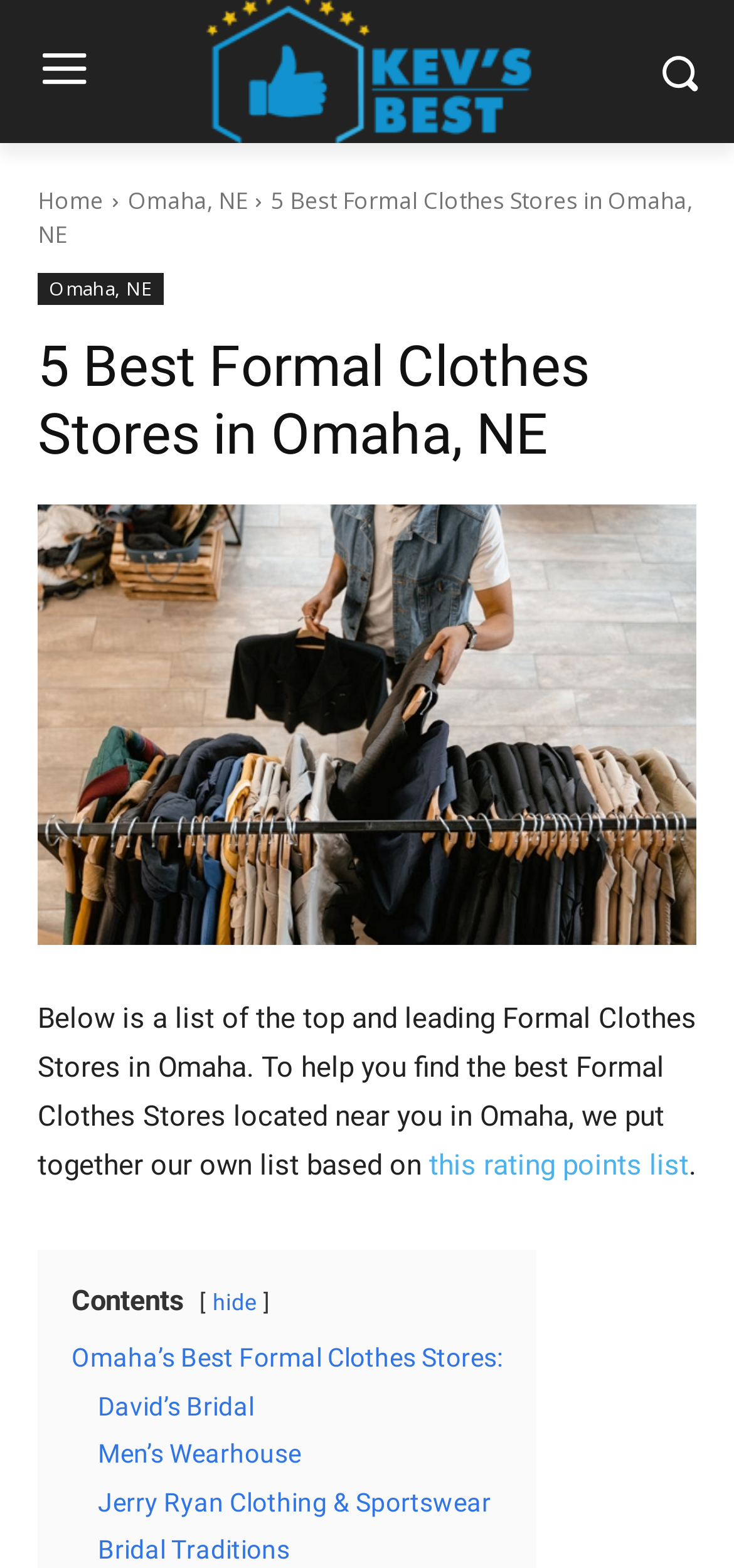What is the location of the formal clothes stores?
Please provide a full and detailed response to the question.

The webpage mentions 'Omaha, NE' multiple times, which suggests that the formal clothes stores listed are located in Omaha, Nebraska.